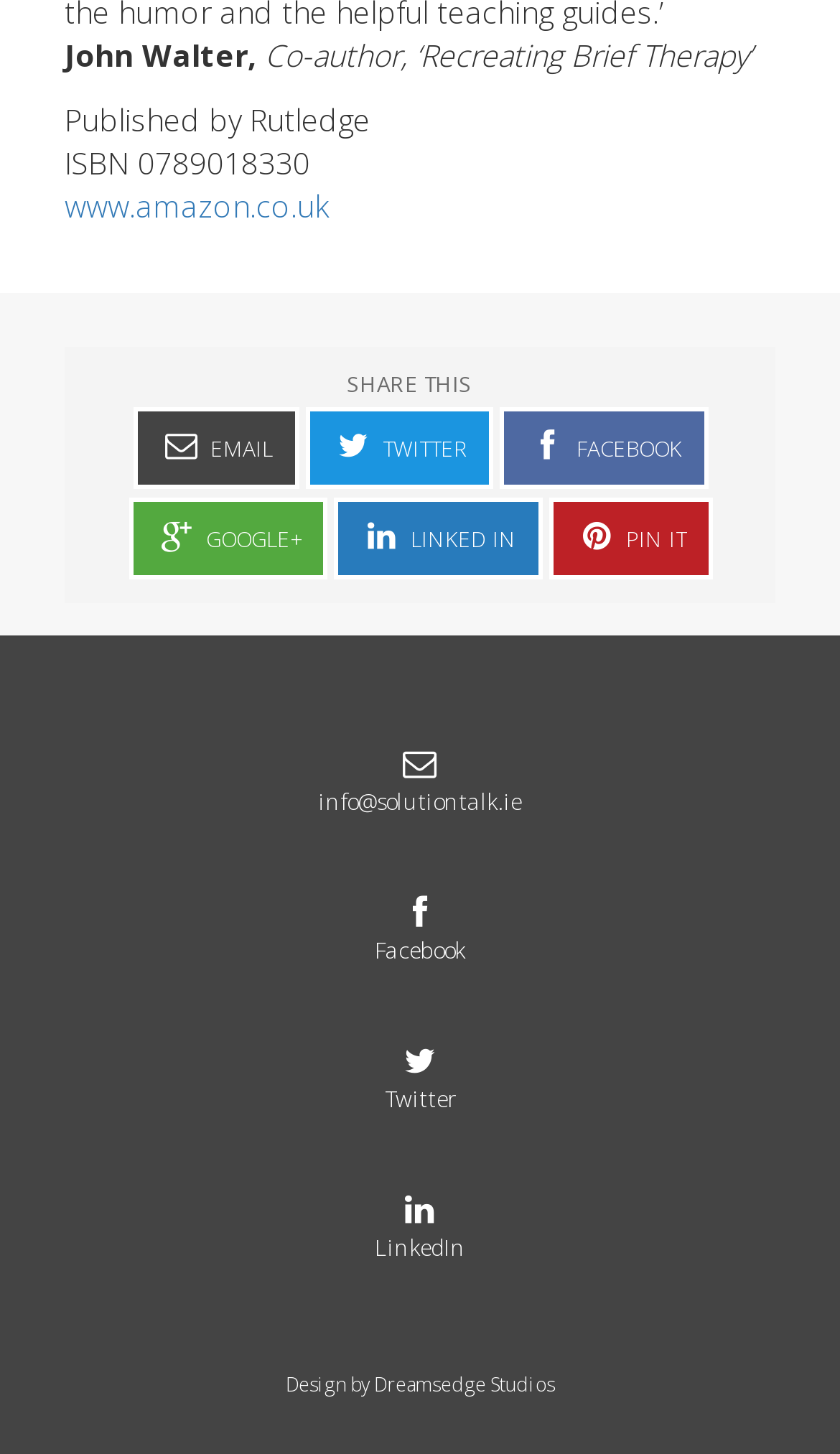Respond to the question below with a concise word or phrase:
What is the ISBN number of the book?

0789018330